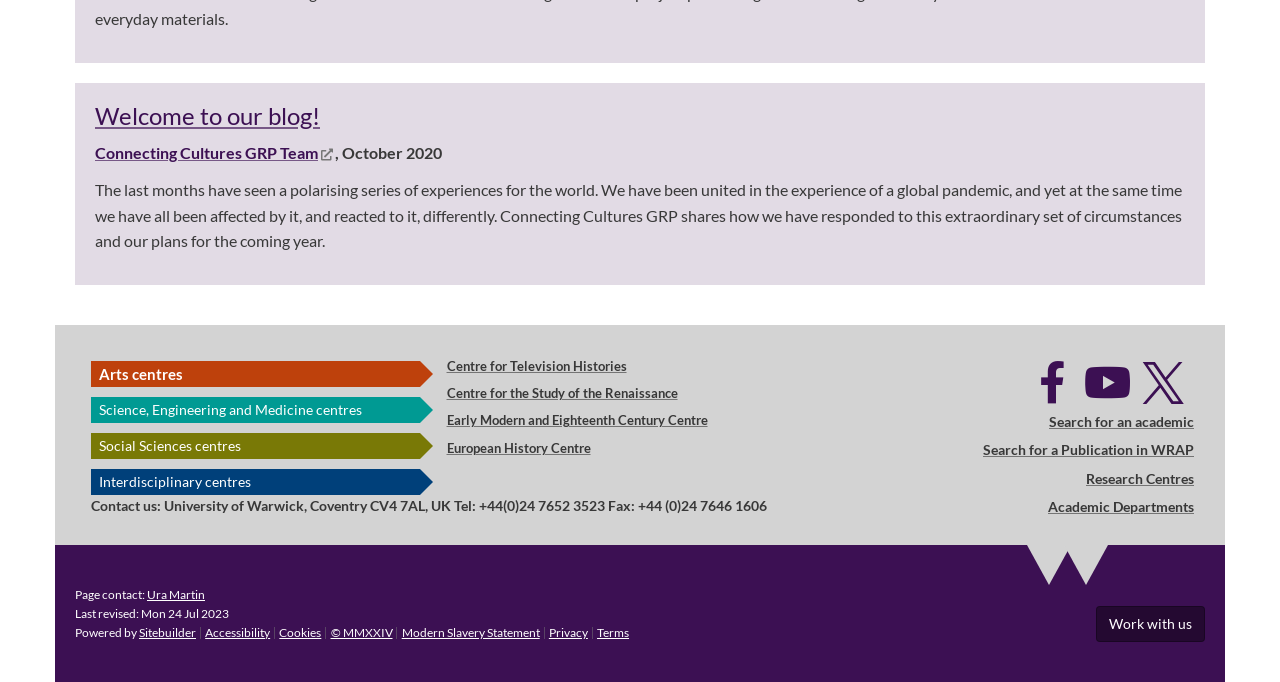Please find the bounding box for the following UI element description. Provide the coordinates in (top-left x, top-left y, bottom-right x, bottom-right y) format, with values between 0 and 1: Terms

[0.466, 0.916, 0.491, 0.938]